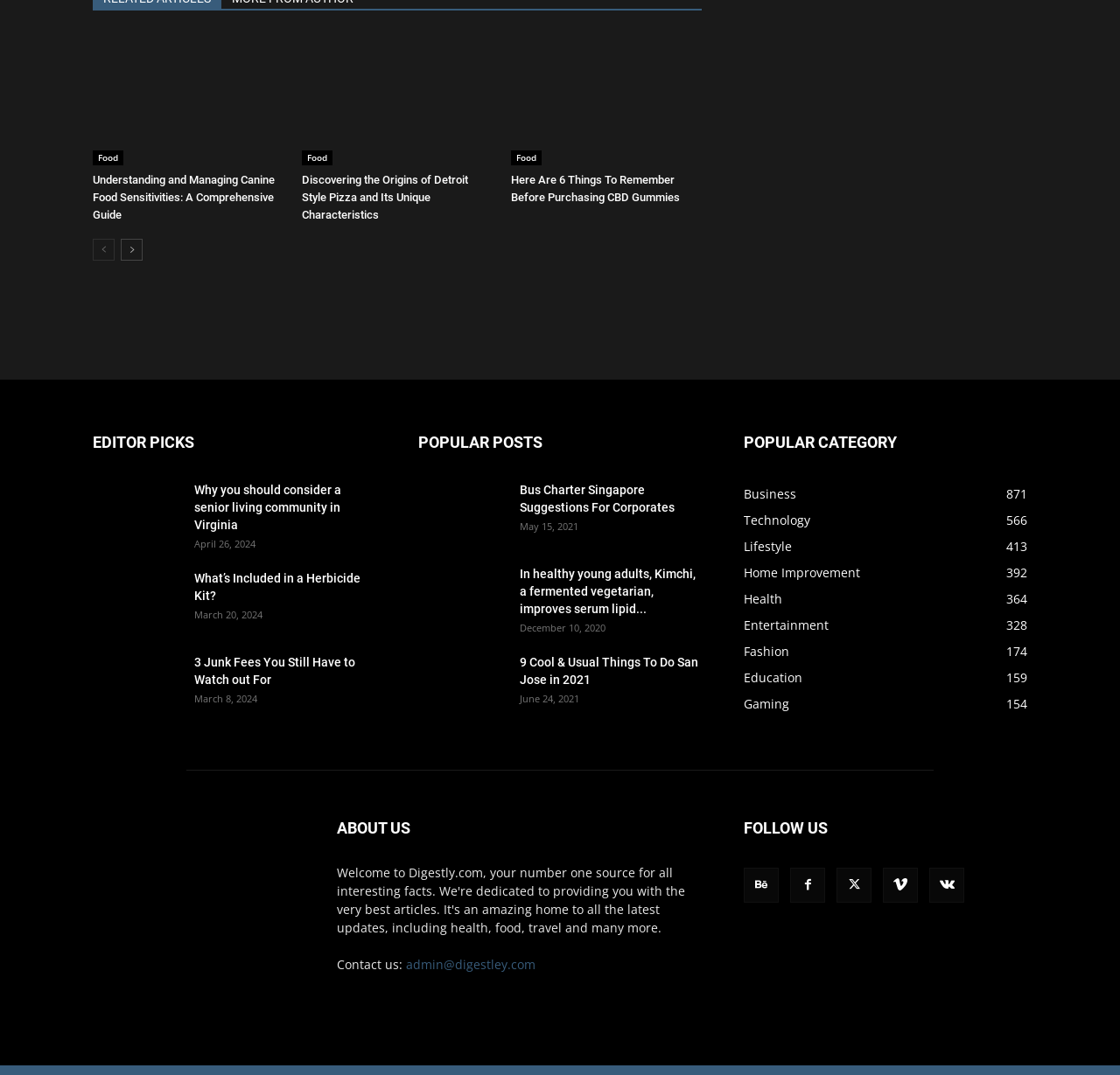Determine the bounding box for the HTML element described here: "Home Improvement392". The coordinates should be given as [left, top, right, bottom] with each number being a float between 0 and 1.

[0.664, 0.524, 0.768, 0.54]